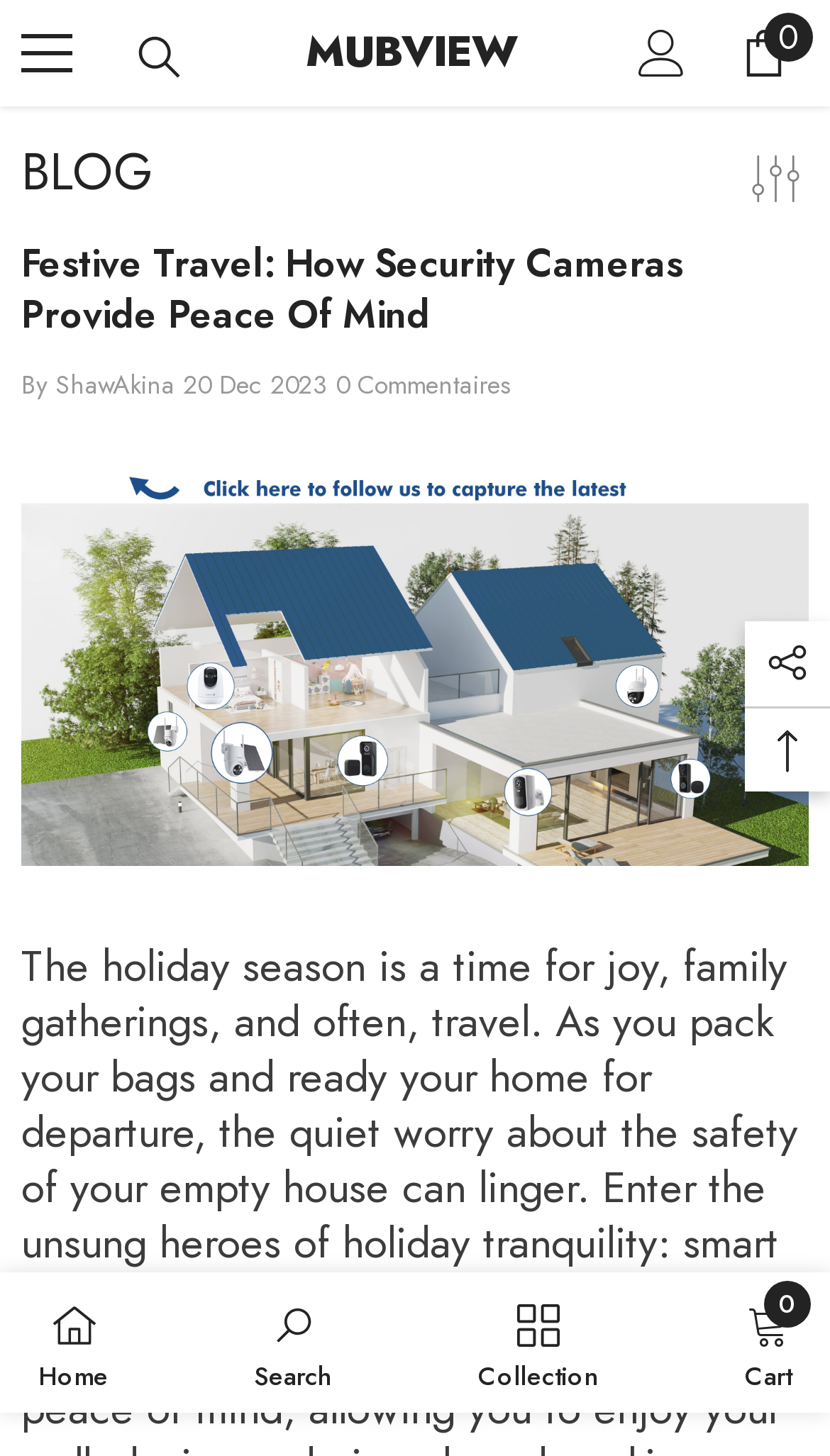Show the bounding box coordinates of the region that should be clicked to follow the instruction: "Go to the cart."

[0.892, 0.02, 0.949, 0.053]